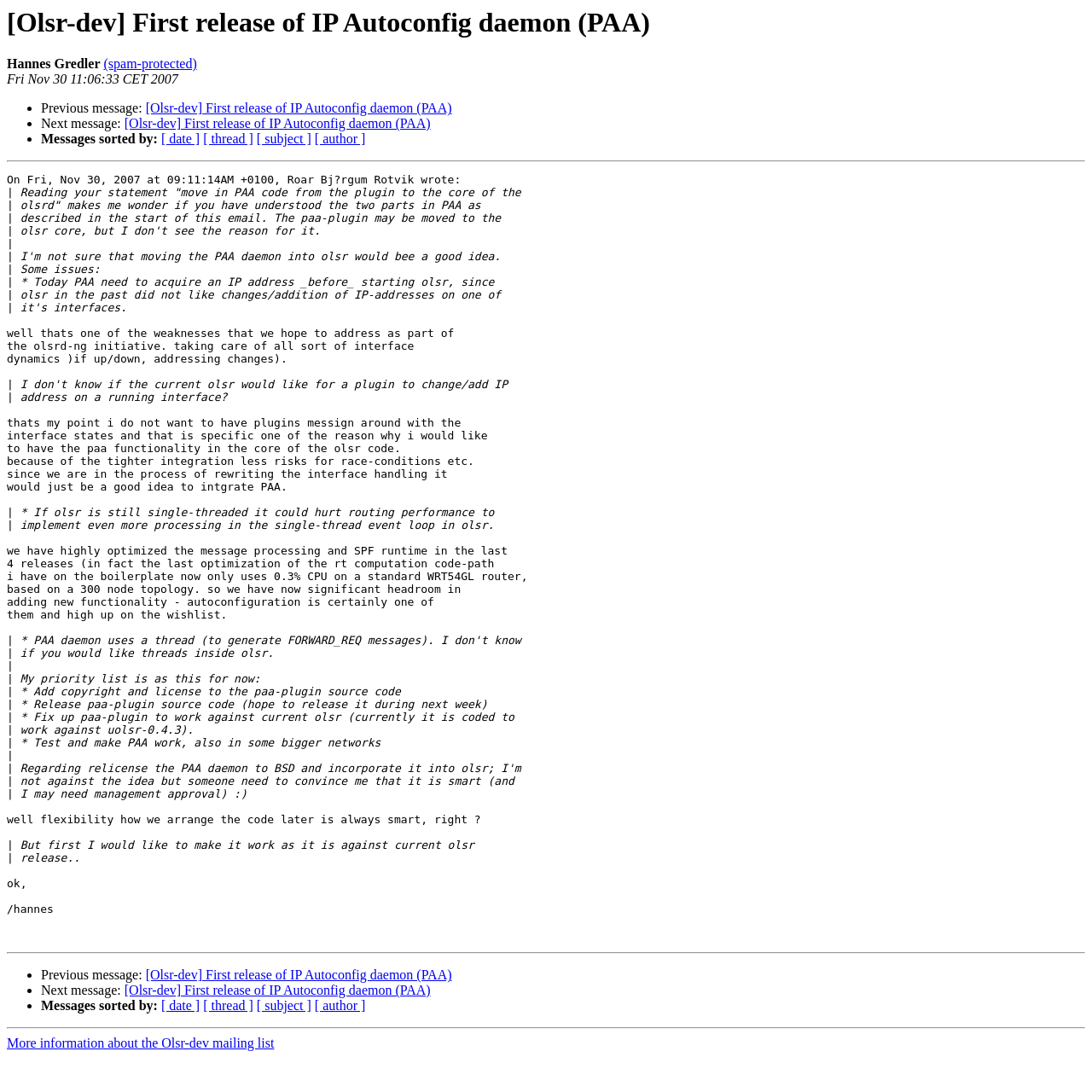Identify and provide the bounding box coordinates of the UI element described: "(spam-protected)". The coordinates should be formatted as [left, top, right, bottom], with each number being a float between 0 and 1.

[0.095, 0.052, 0.18, 0.065]